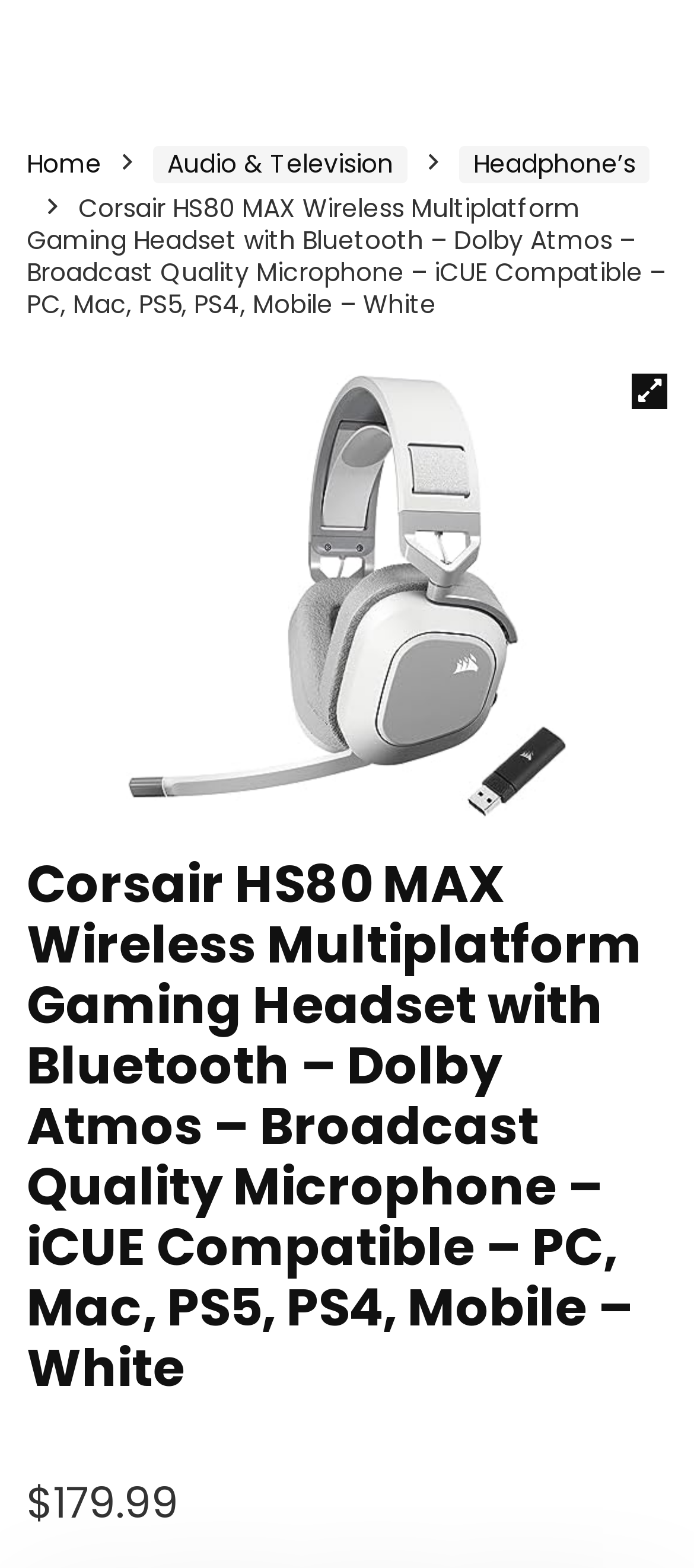Using the information in the image, give a comprehensive answer to the question: 
Is the product available for purchase?

I found that the product is available for purchase by looking at the 'BUY NOW' button on the webpage, which indicates that the product can be bought.